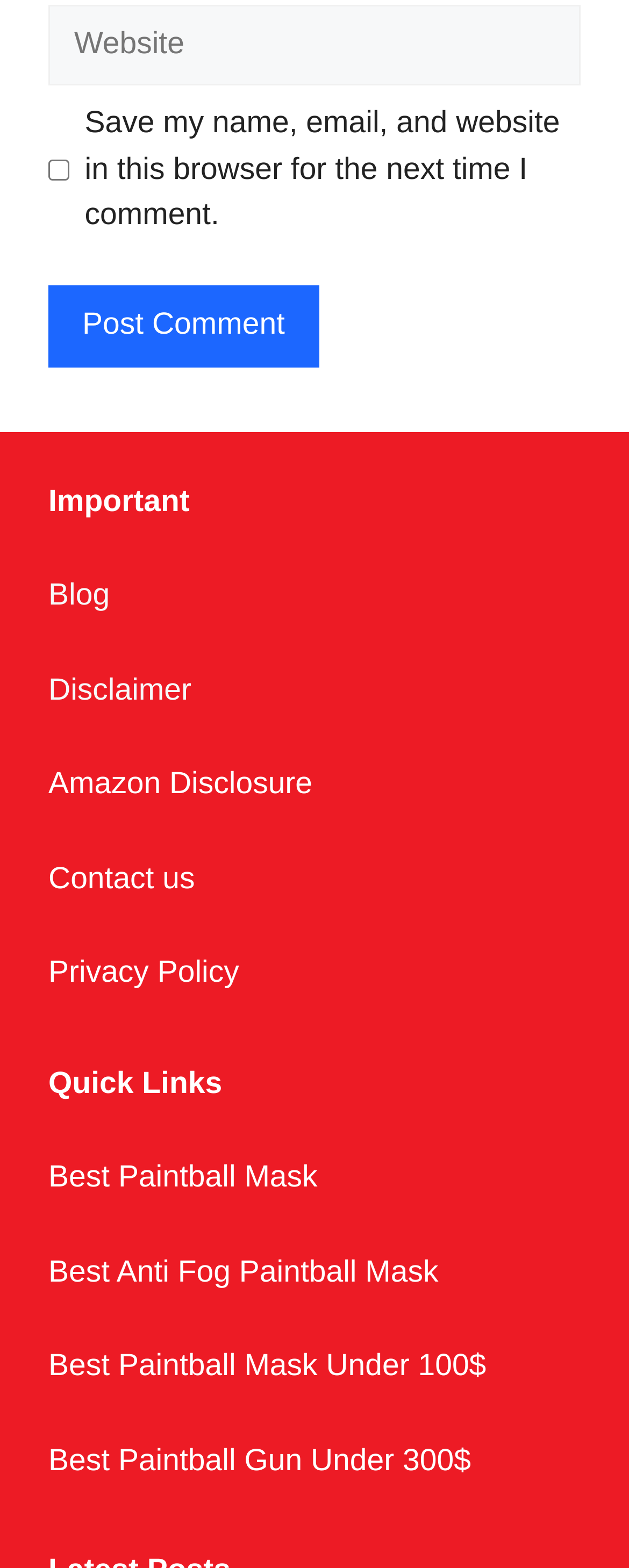Could you locate the bounding box coordinates for the section that should be clicked to accomplish this task: "Enter website".

[0.077, 0.003, 0.923, 0.055]